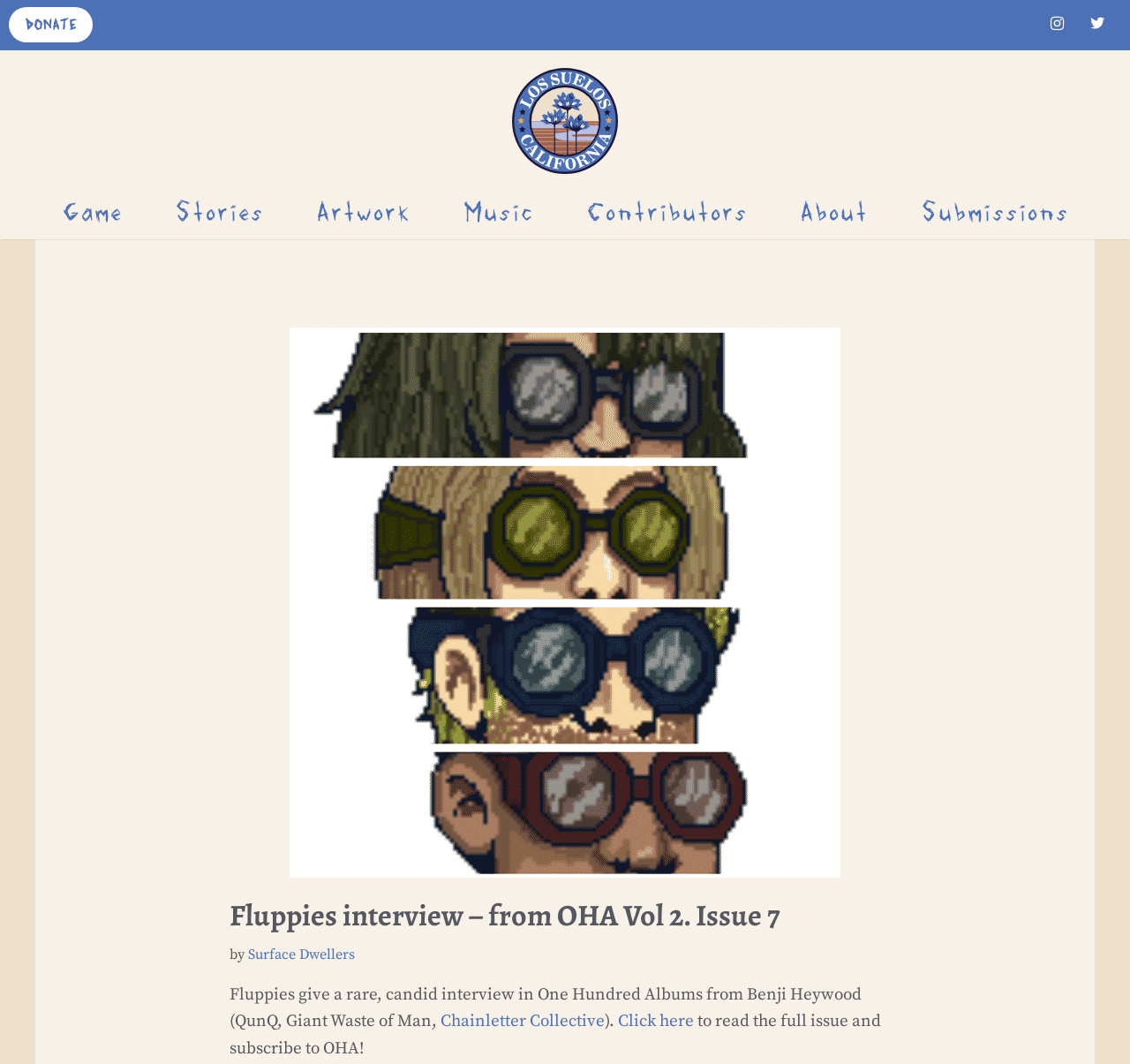Identify the bounding box coordinates for the region to click in order to carry out this instruction: "Search for a book". Provide the coordinates using four float numbers between 0 and 1, formatted as [left, top, right, bottom].

None